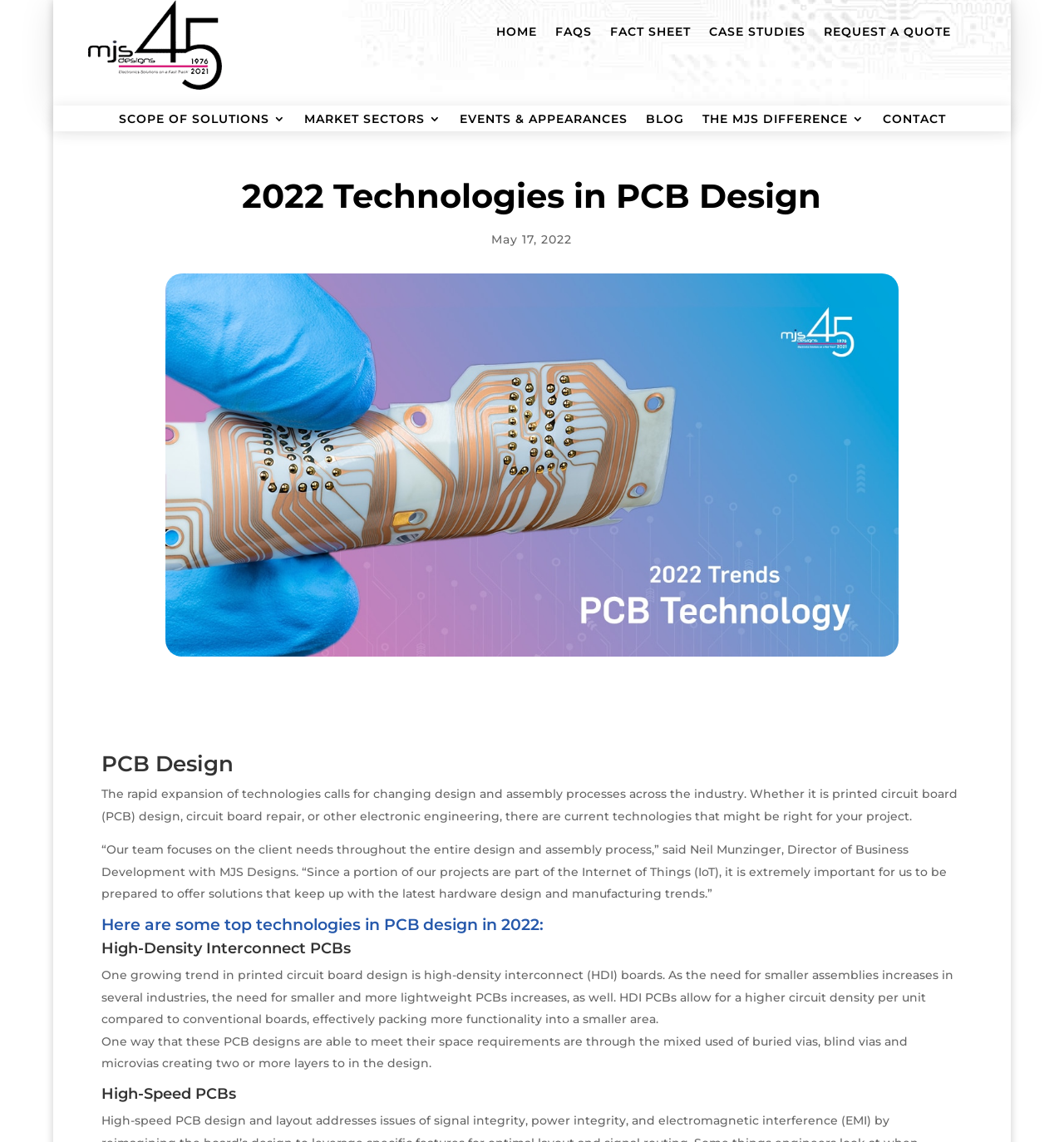Determine the bounding box coordinates of the area to click in order to meet this instruction: "View related products".

None